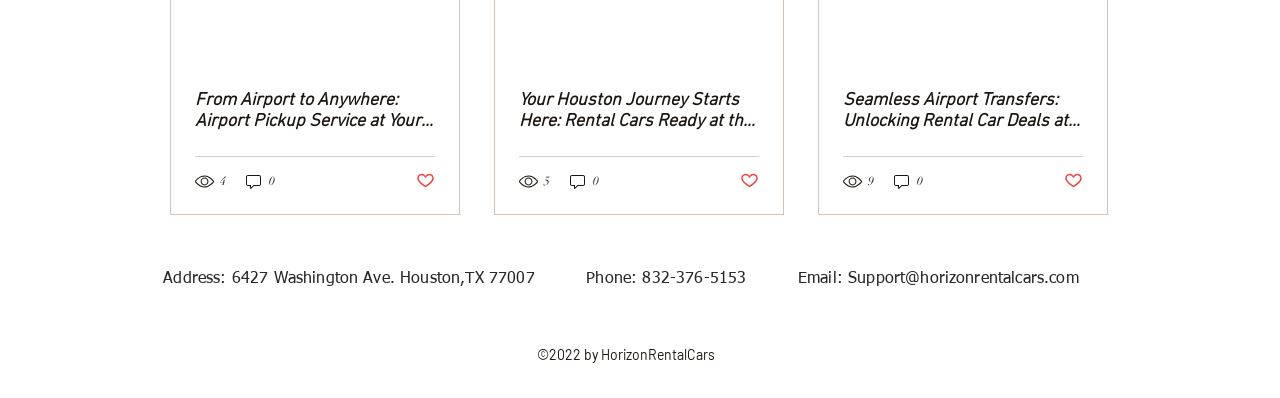Could you determine the bounding box coordinates of the clickable element to complete the instruction: "Click the 'Post not marked as liked' button"? Provide the coordinates as four float numbers between 0 and 1, i.e., [left, top, right, bottom].

[0.325, 0.429, 0.34, 0.482]